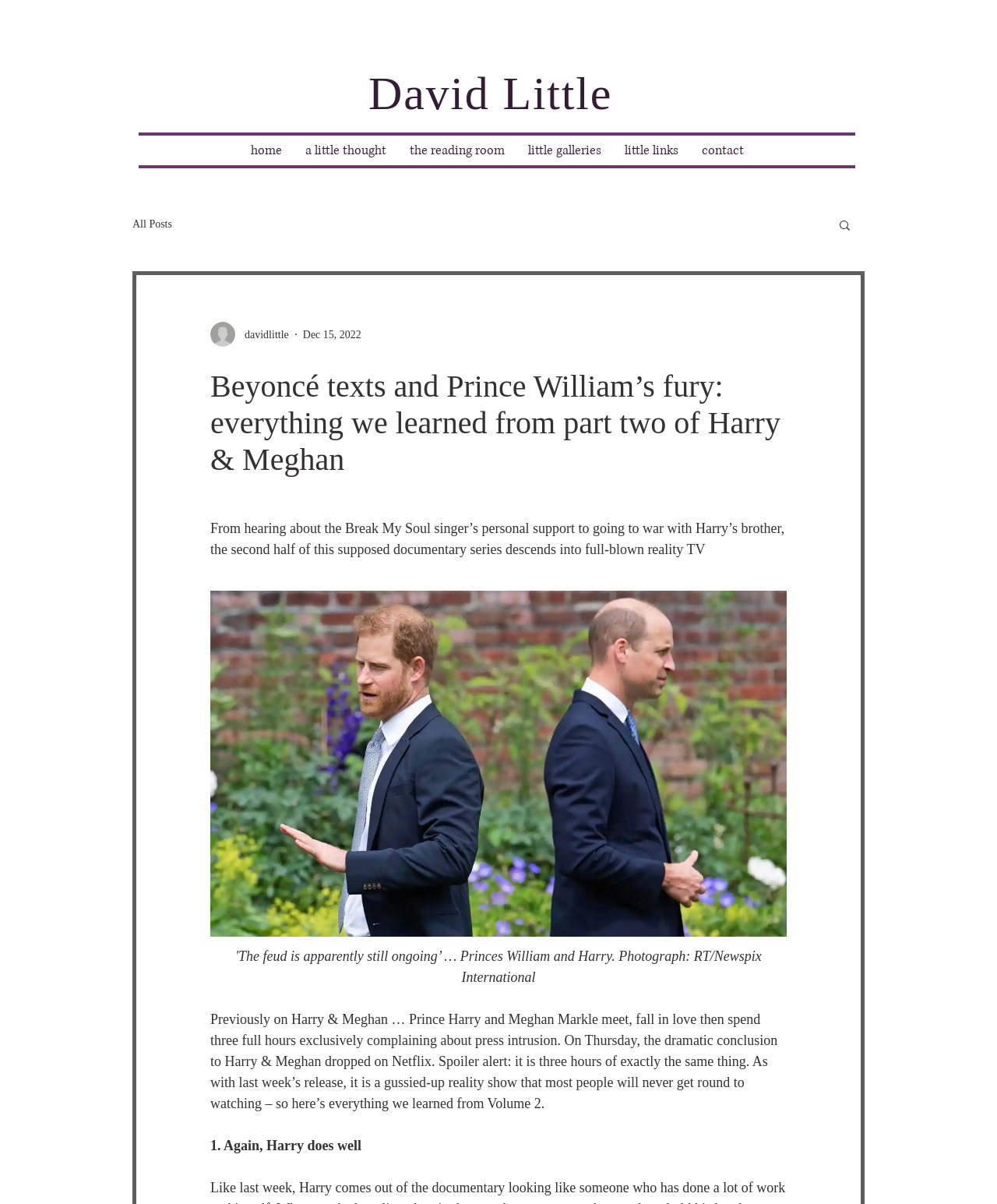What is the date of the article?
Refer to the image and give a detailed response to the question.

The date of the article can be found below the author's picture, where it says 'Dec 15, 2022'. This is a generic element that contains the date of the article.